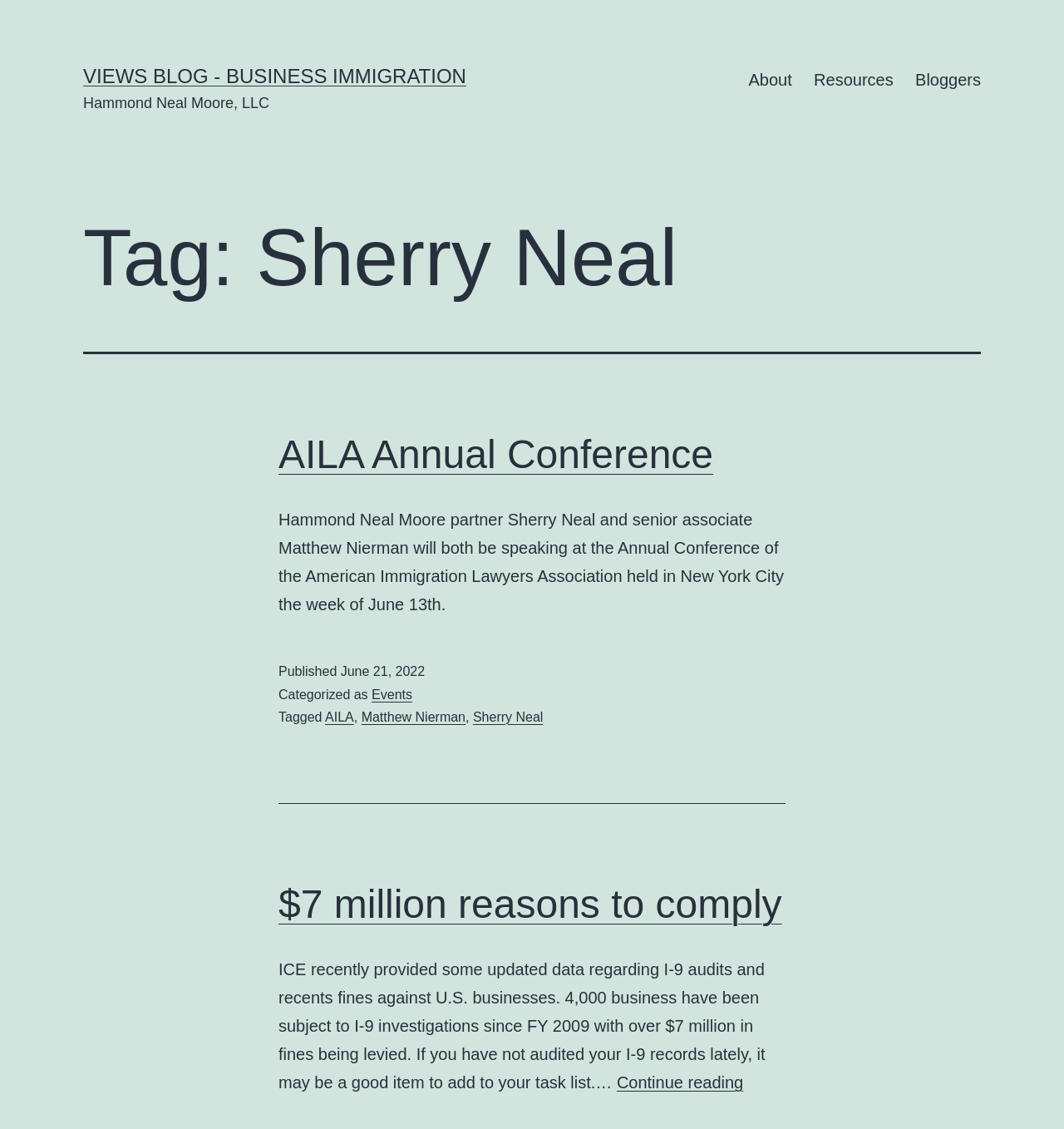Identify the bounding box coordinates of the clickable section necessary to follow the following instruction: "Read the article 'AILA Annual Conference'". The coordinates should be presented as four float numbers from 0 to 1, i.e., [left, top, right, bottom].

[0.262, 0.38, 0.738, 0.426]